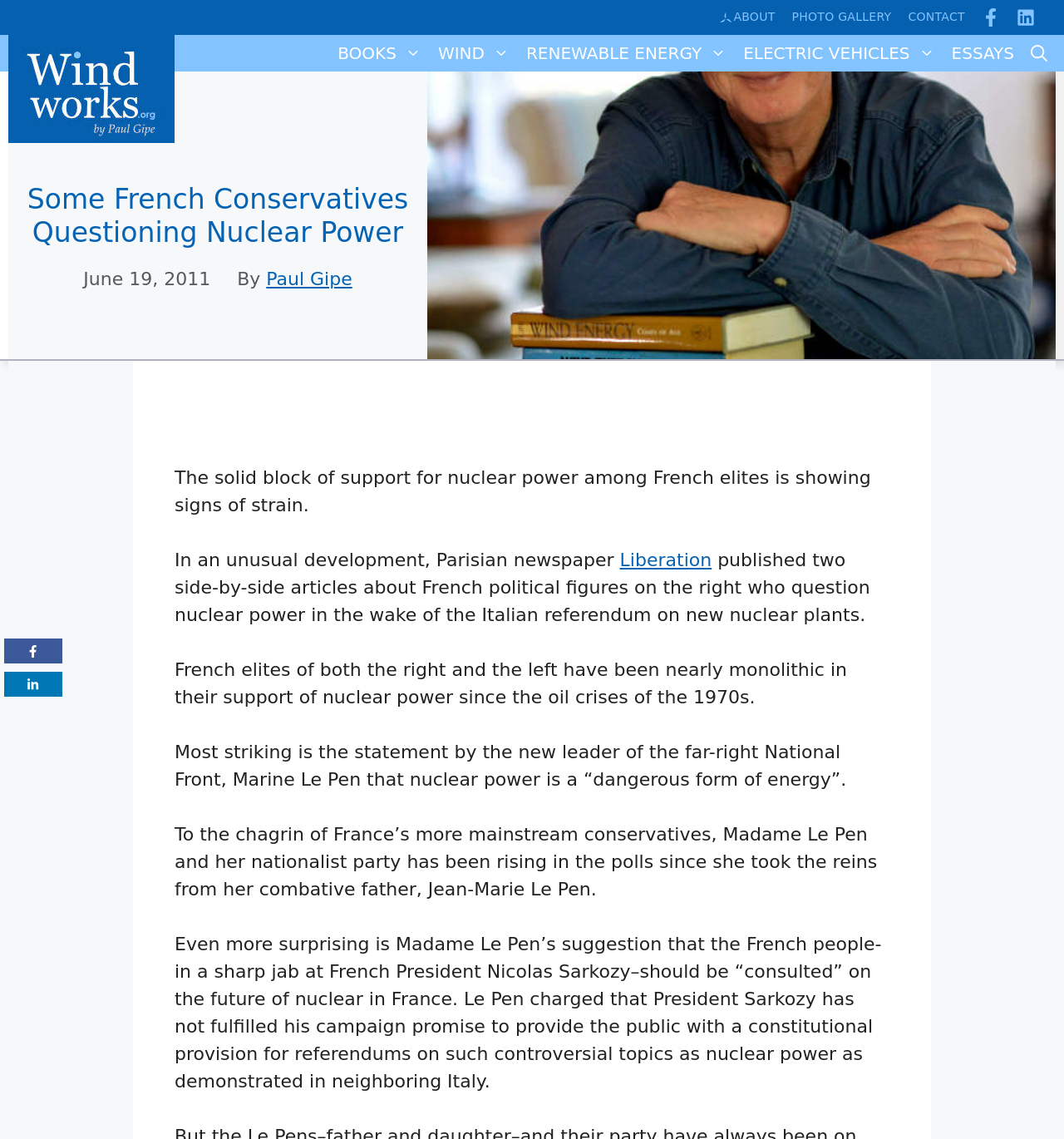Locate the bounding box coordinates of the segment that needs to be clicked to meet this instruction: "Visit RENEWABLE ENERGY page".

[0.487, 0.031, 0.691, 0.063]